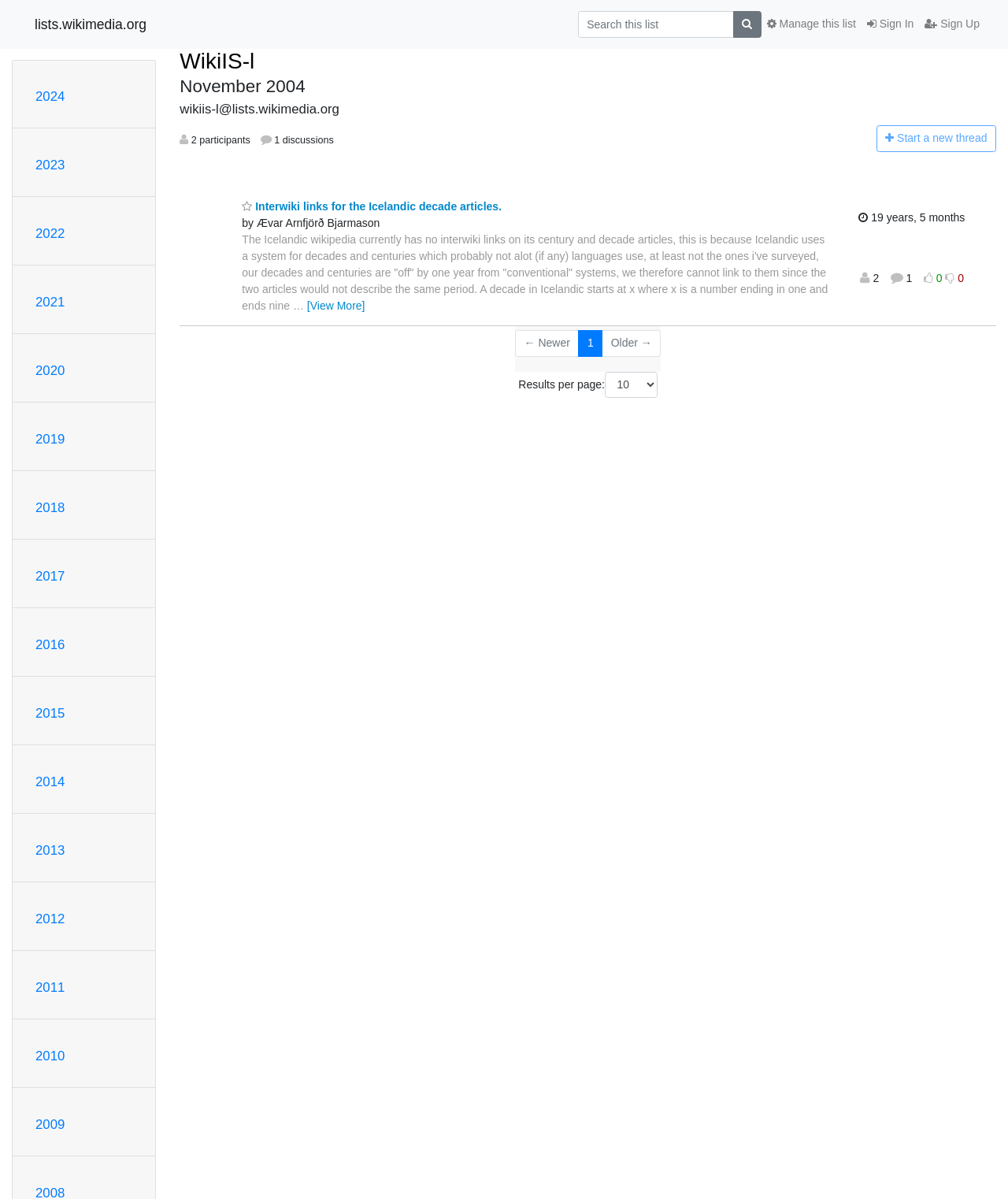Please find the bounding box coordinates of the section that needs to be clicked to achieve this instruction: "Sign In".

[0.855, 0.009, 0.912, 0.032]